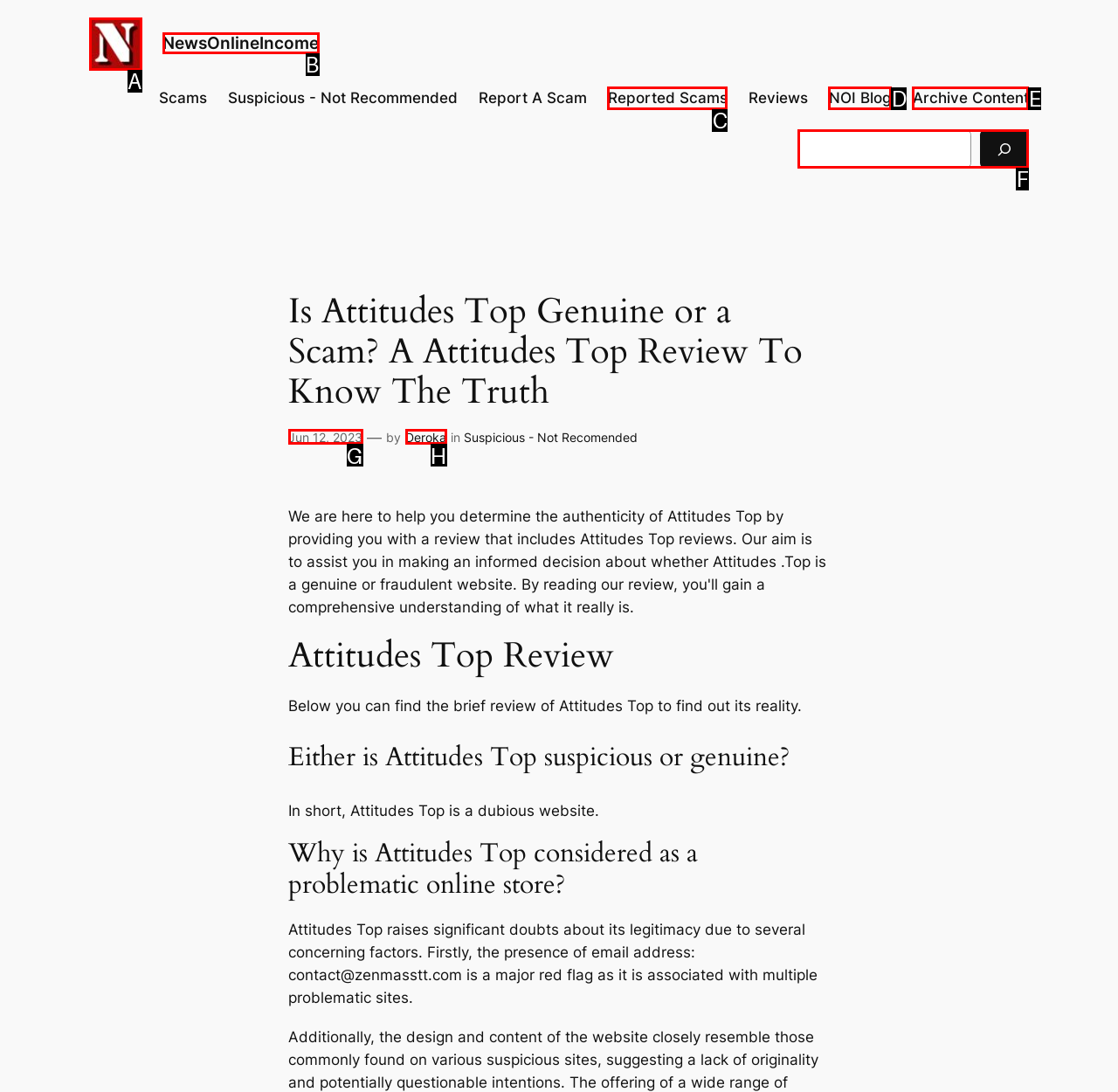Tell me which letter corresponds to the UI element that will allow you to Search for something. Answer with the letter directly.

F